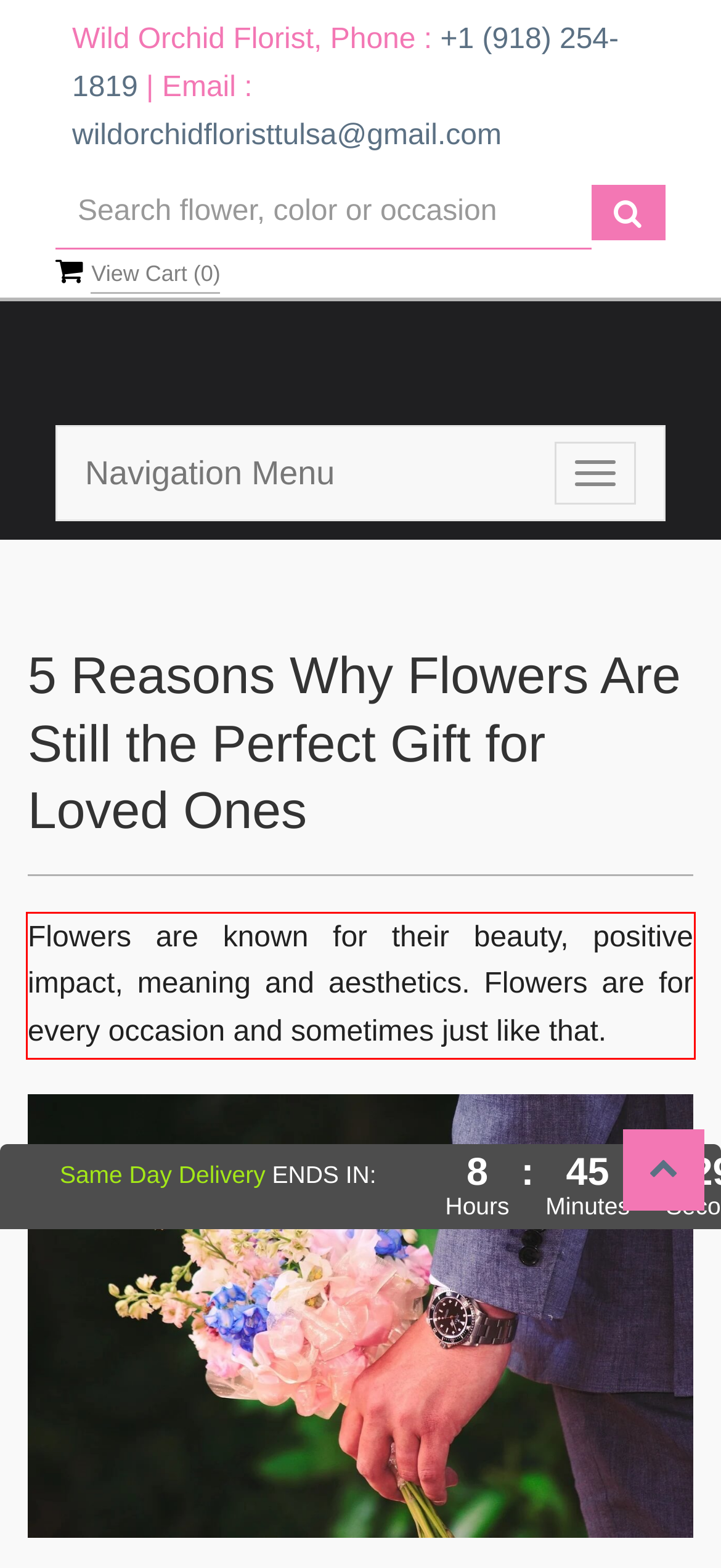You are provided with a webpage screenshot that includes a red rectangle bounding box. Extract the text content from within the bounding box using OCR.

Flowers are known for their beauty, positive impact, meaning and aesthetics. Flowers are for every occasion and sometimes just like that.